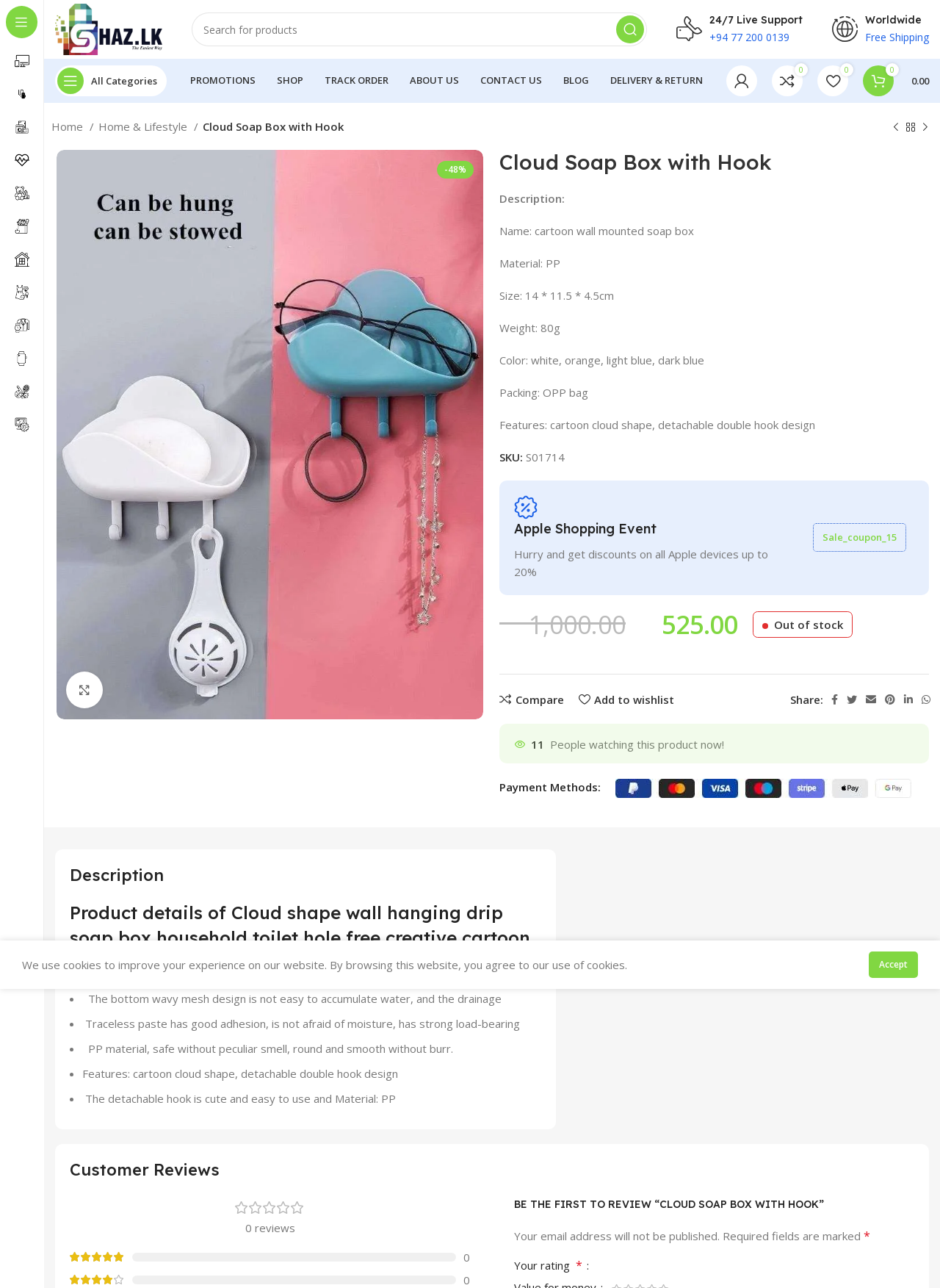What is the name of the product?
Carefully analyze the image and provide a thorough answer to the question.

I found the answer by looking at the heading element that says 'Cloud Soap Box with Hook' which is located at the top of the product description section.